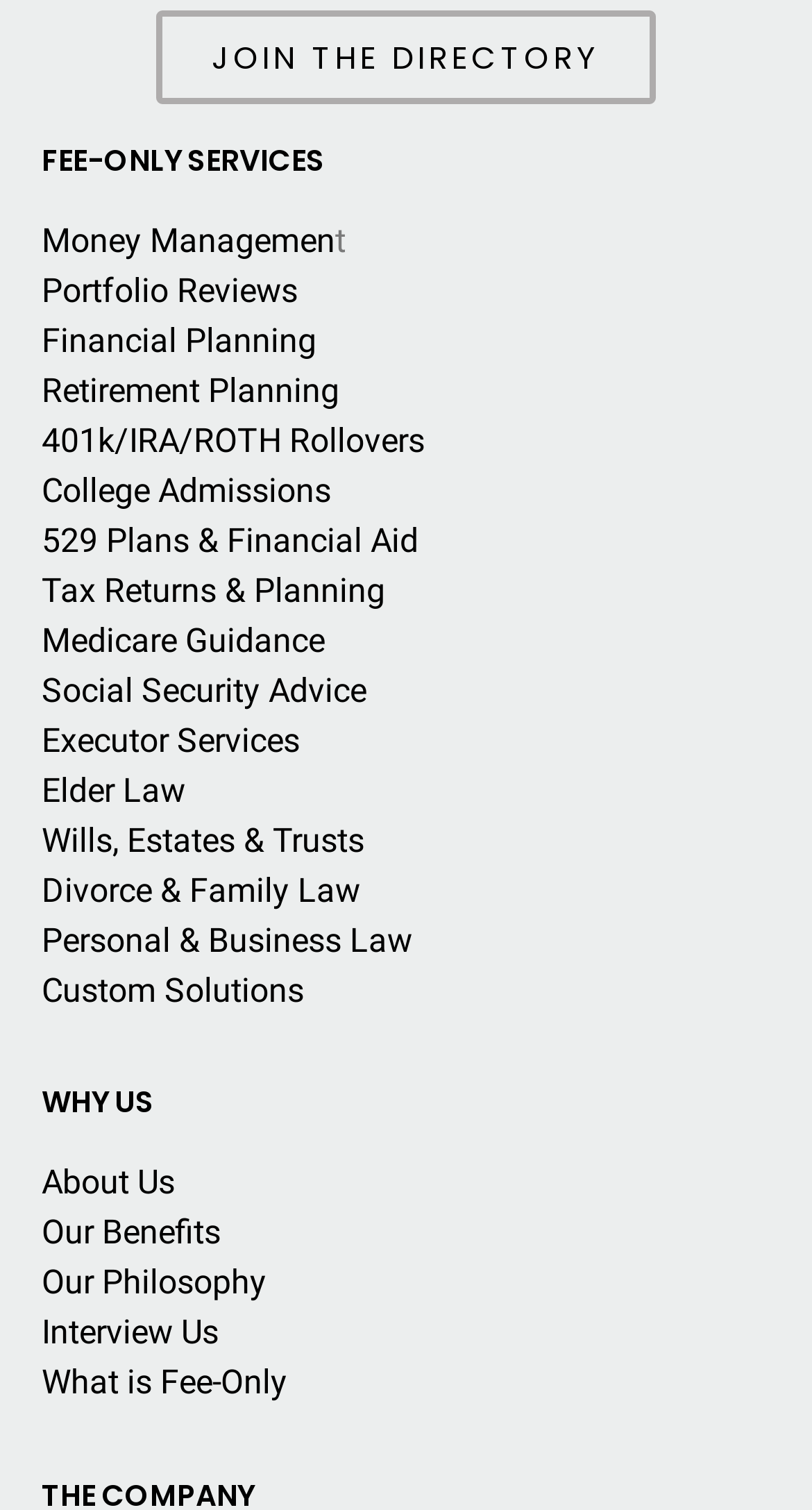Based on the image, please respond to the question with as much detail as possible:
What is the last link under 'WHY US'?

I looked at the links under the 'WHY US' heading and found that the last link is 'What is Fee-Only', which is likely a page that explains the concept of fee-only services.